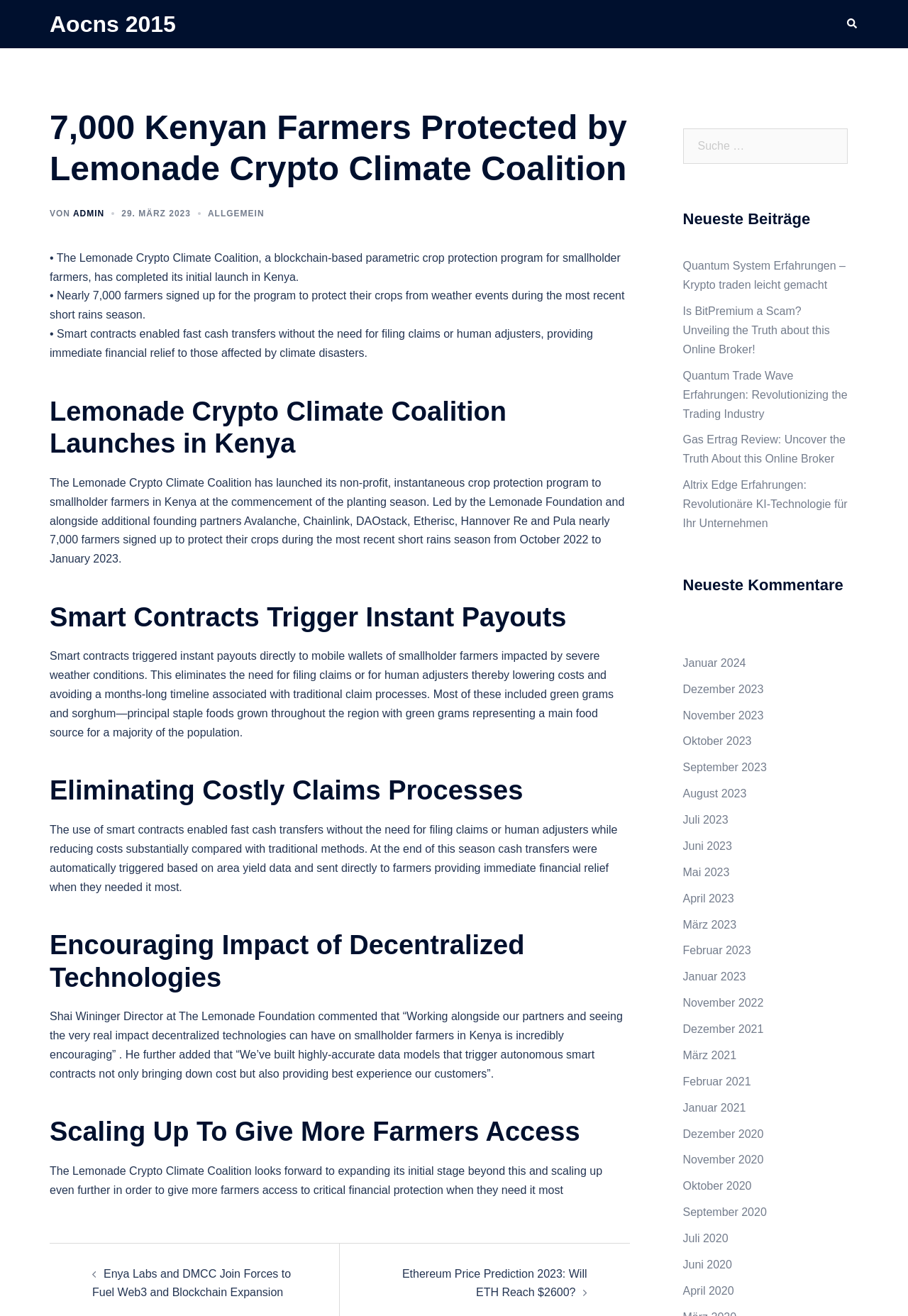Determine the bounding box coordinates for the HTML element described here: "Allgemein".

[0.229, 0.158, 0.291, 0.166]